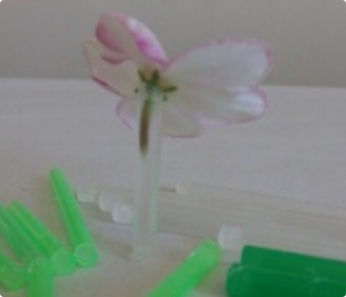Explain the scene depicted in the image, including all details.

The image features a delicate flower, likely a violet, positioned upright inside a drinking straw, which serves as a makeshift support system. Surrounding the flower are various colorful straws in shades of green and clear, suggesting a creative method for hydrating and displaying the blossom. This innovative setup exemplifies a practical approach to keeping delicate flowers hydrated while allowing them to stand out in a pleasing and artistic manner. The backdrop is neutral, helping to emphasize the soft hues of the flower's petals and the vibrant color of the straws, making it an aesthetically engaging display. This image is part of a tutorial titled "Drinking straw 'test tubes'," illustrating a unique technique for flower preservation and arrangement.